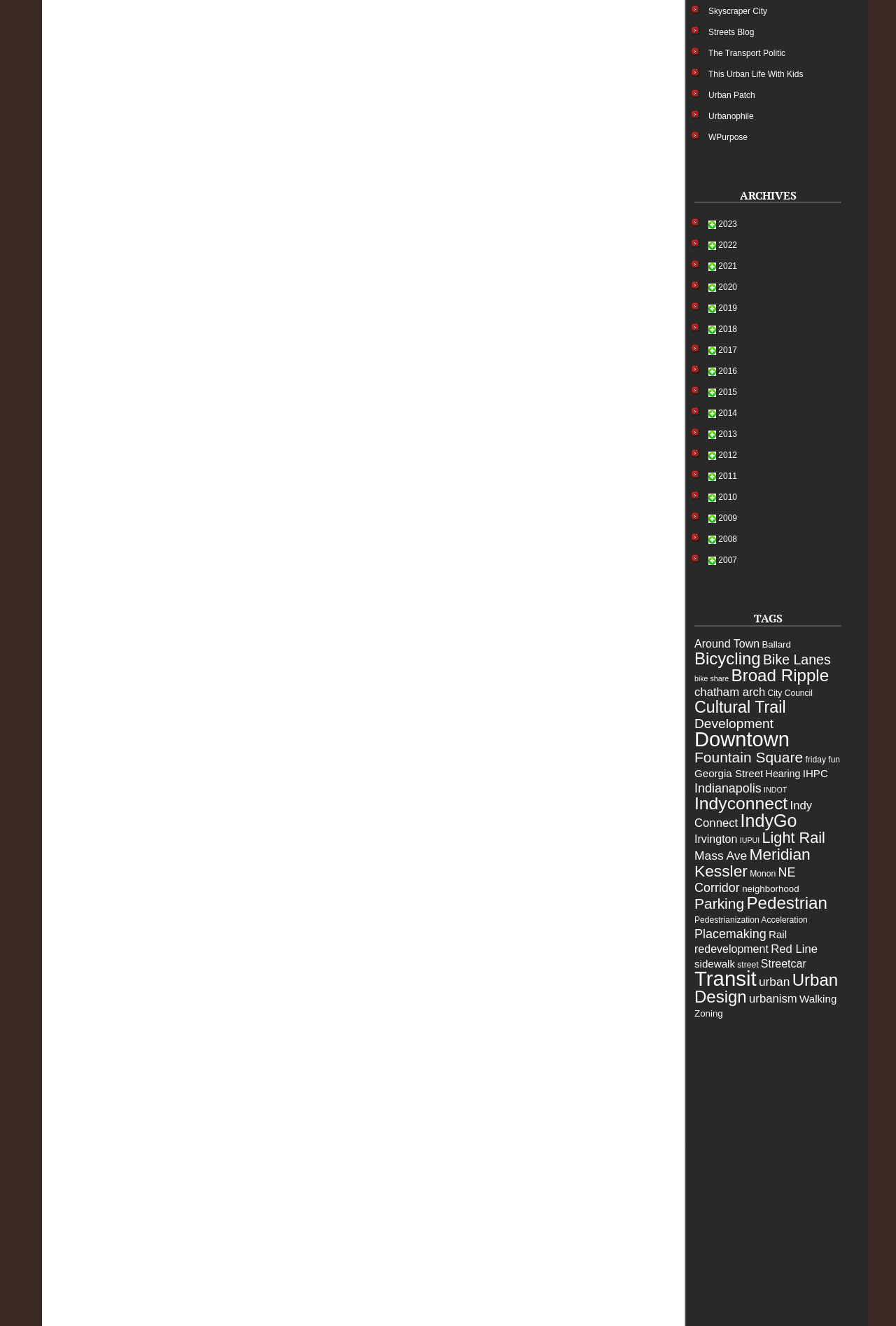Please provide the bounding box coordinate of the region that matches the element description: This Urban Life With Kids. Coordinates should be in the format (top-left x, top-left y, bottom-right x, bottom-right y) and all values should be between 0 and 1.

[0.791, 0.052, 0.896, 0.059]